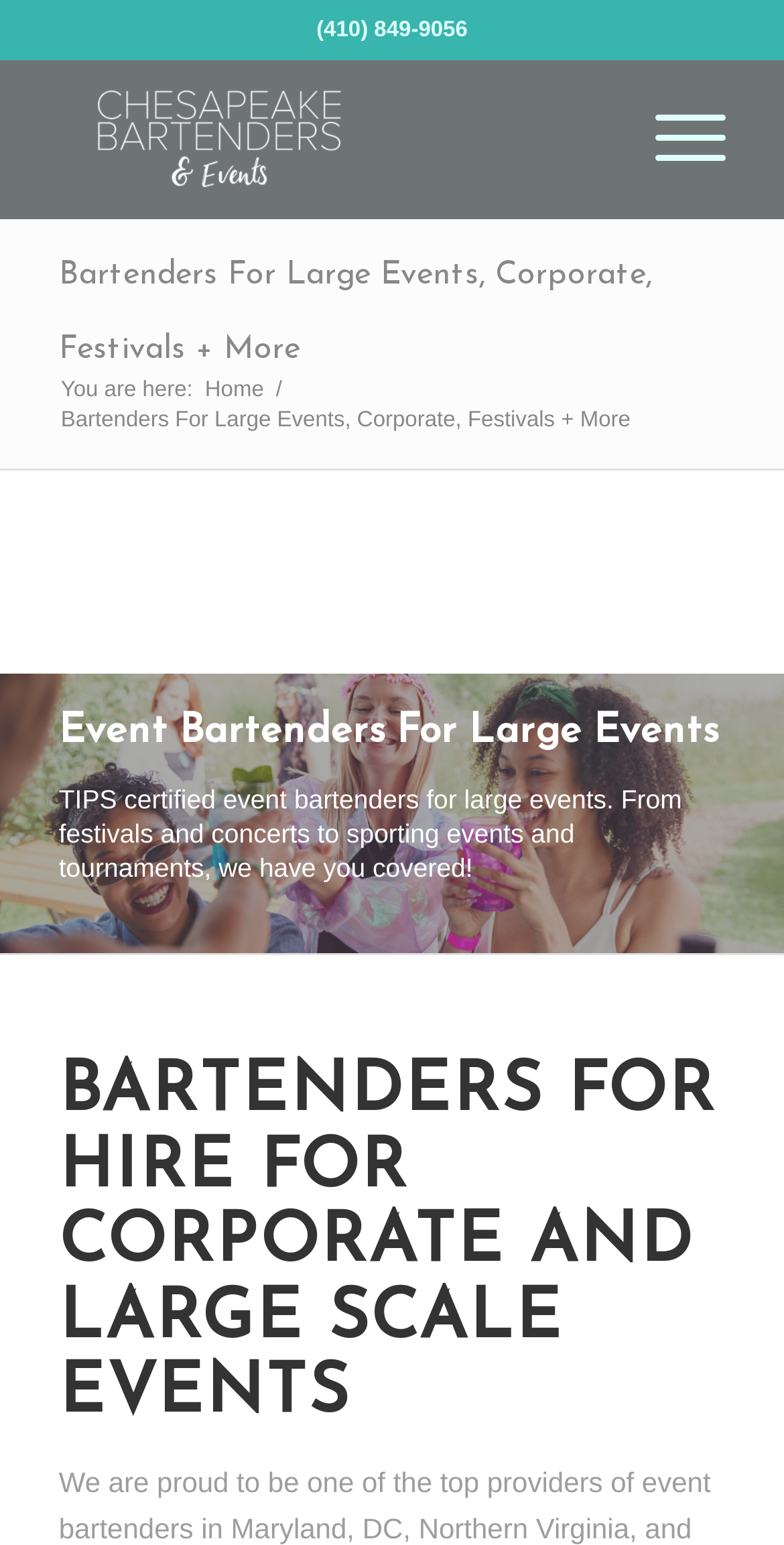Using the details from the image, please elaborate on the following question: What is the certification of the event bartenders?

The webpage mentions that the event bartenders are TIPS certified, as indicated by the StaticText element 'TIPS certified event bartenders for large events...' with bounding box coordinates [0.075, 0.508, 0.87, 0.571].